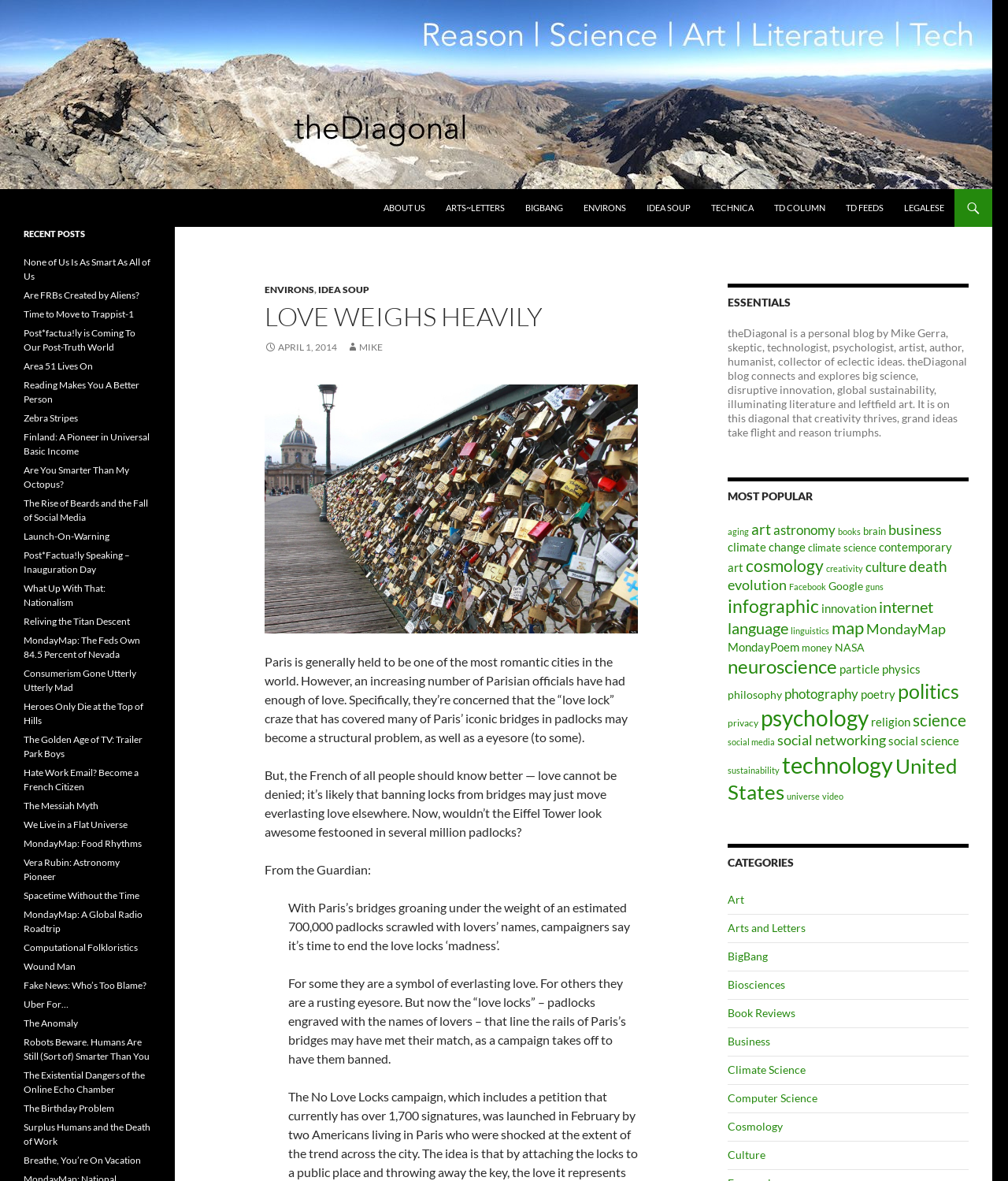How many categories are listed?
Answer the question with detailed information derived from the image.

I found a heading element with the text 'CATEGORIES' which suggests that there is only one category list.